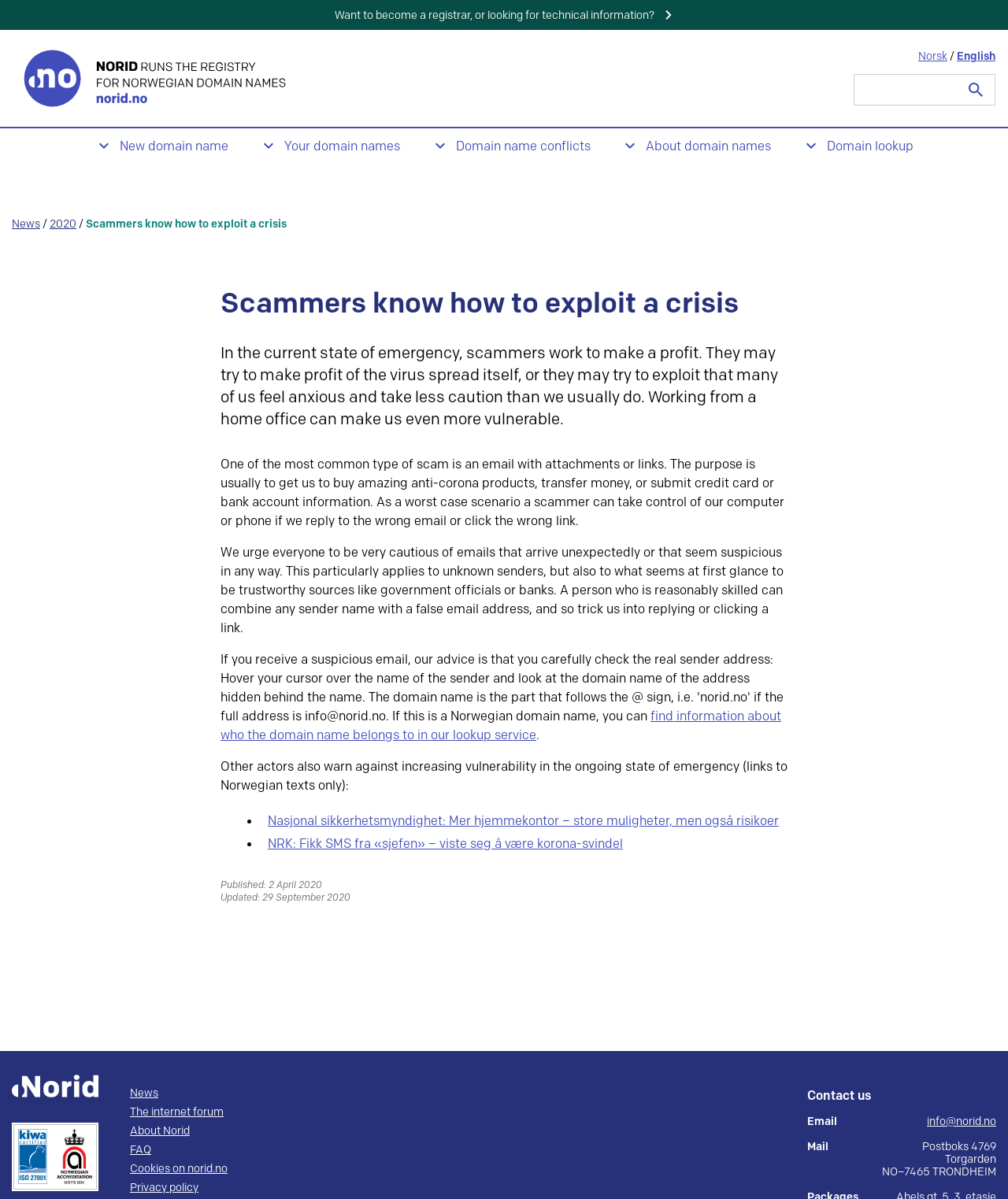Pinpoint the bounding box coordinates of the clickable element needed to complete the instruction: "Contact Norid via email". The coordinates should be provided as four float numbers between 0 and 1: [left, top, right, bottom].

[0.92, 0.93, 0.988, 0.941]